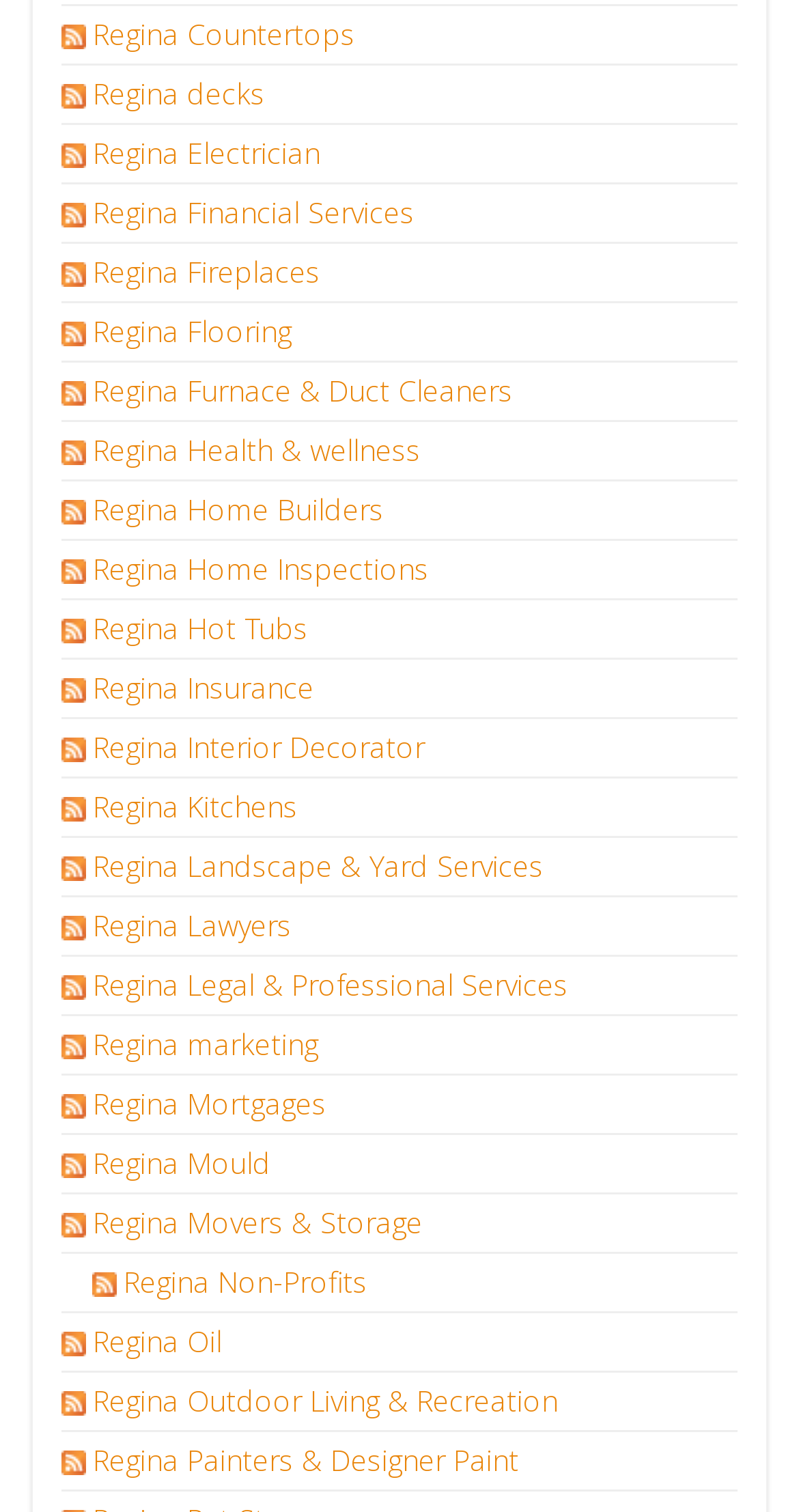Please find the bounding box coordinates in the format (top-left x, top-left y, bottom-right x, bottom-right y) for the given element description. Ensure the coordinates are floating point numbers between 0 and 1. Description: Regina Mould

[0.116, 0.755, 0.347, 0.781]